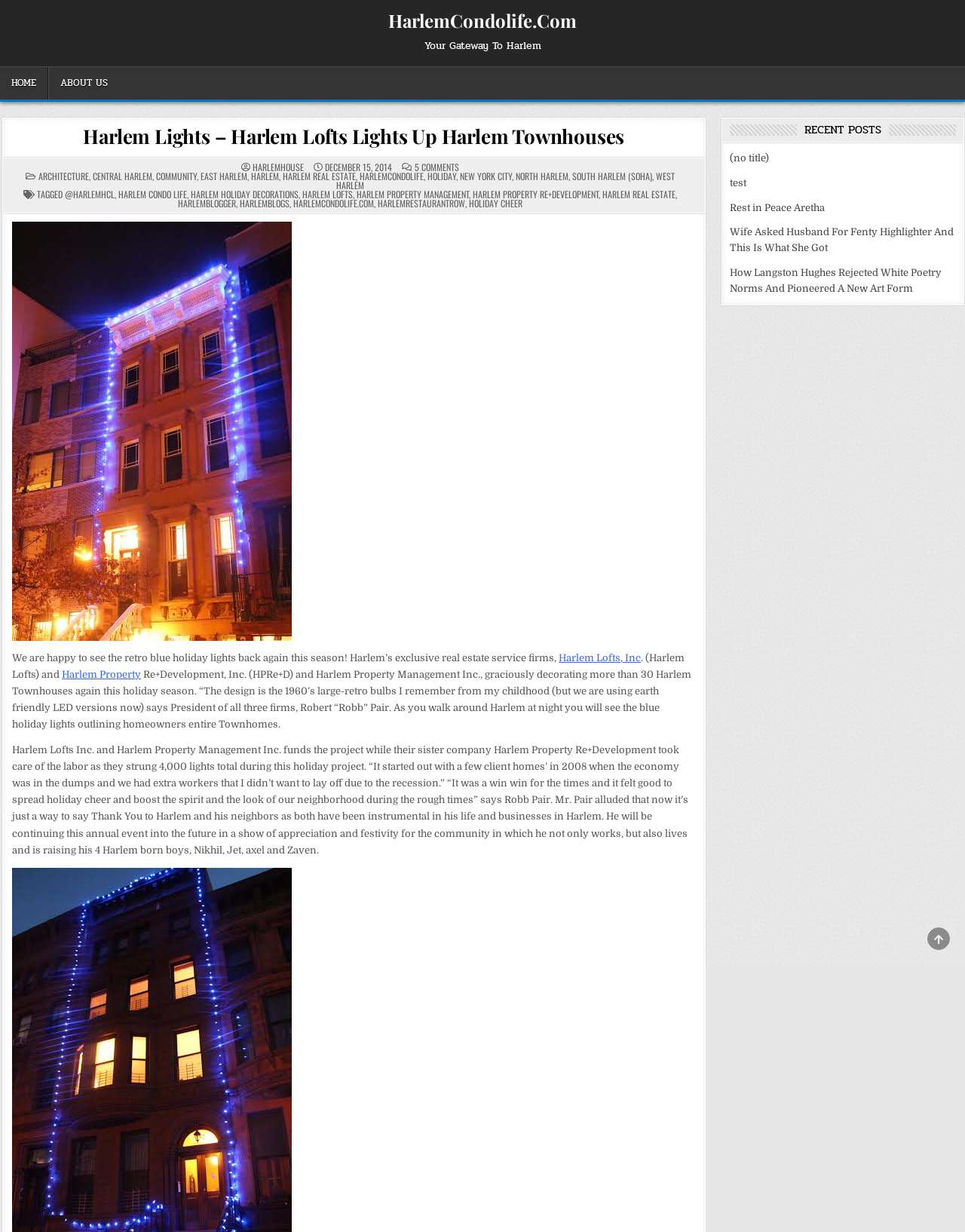Can you specify the bounding box coordinates for the region that should be clicked to fulfill this instruction: "Click on the 'HOME' link".

[0.0, 0.054, 0.05, 0.081]